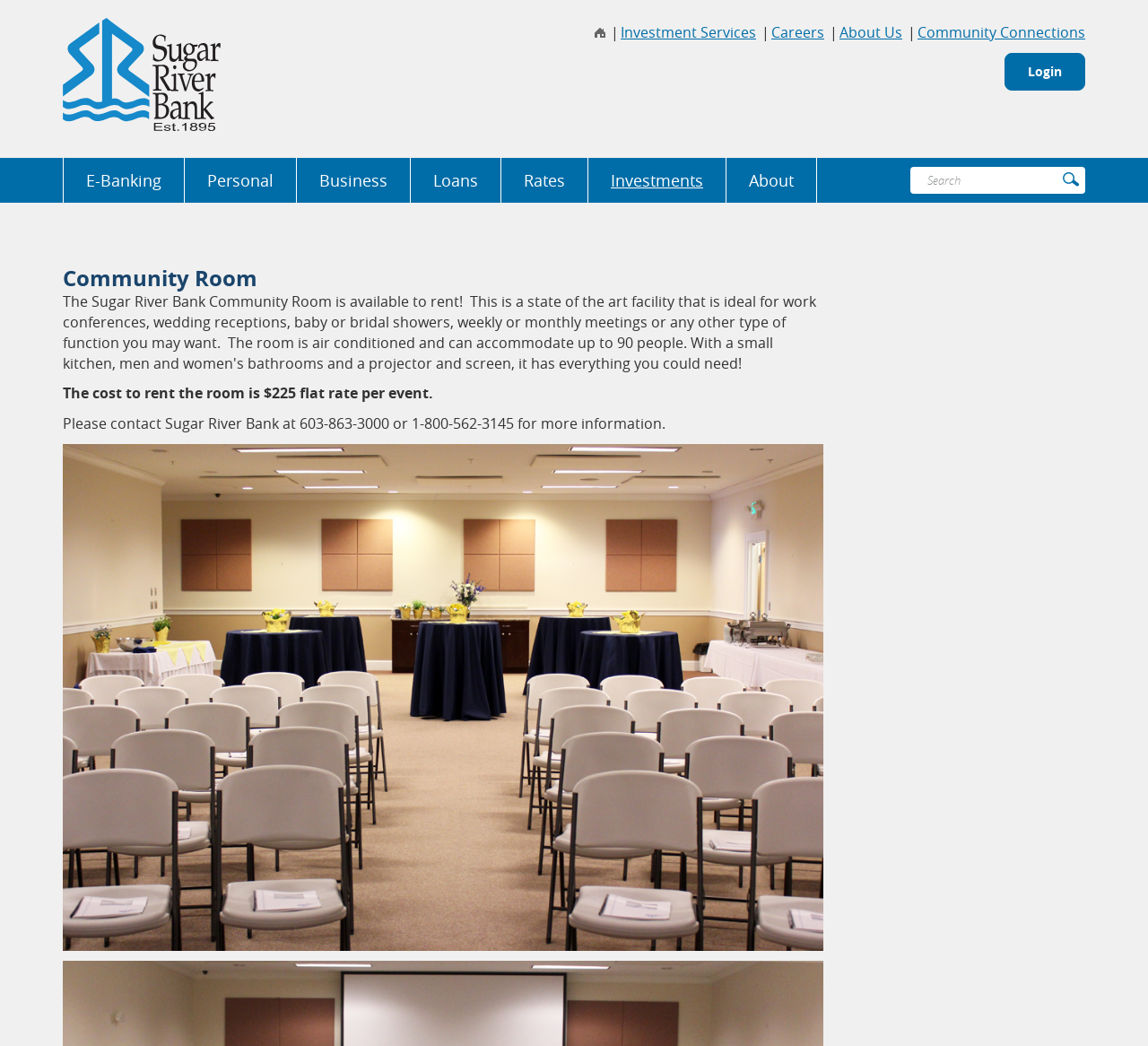Can you find the bounding box coordinates for the element to click on to achieve the instruction: "Click the E-Banking button"?

[0.055, 0.151, 0.161, 0.194]